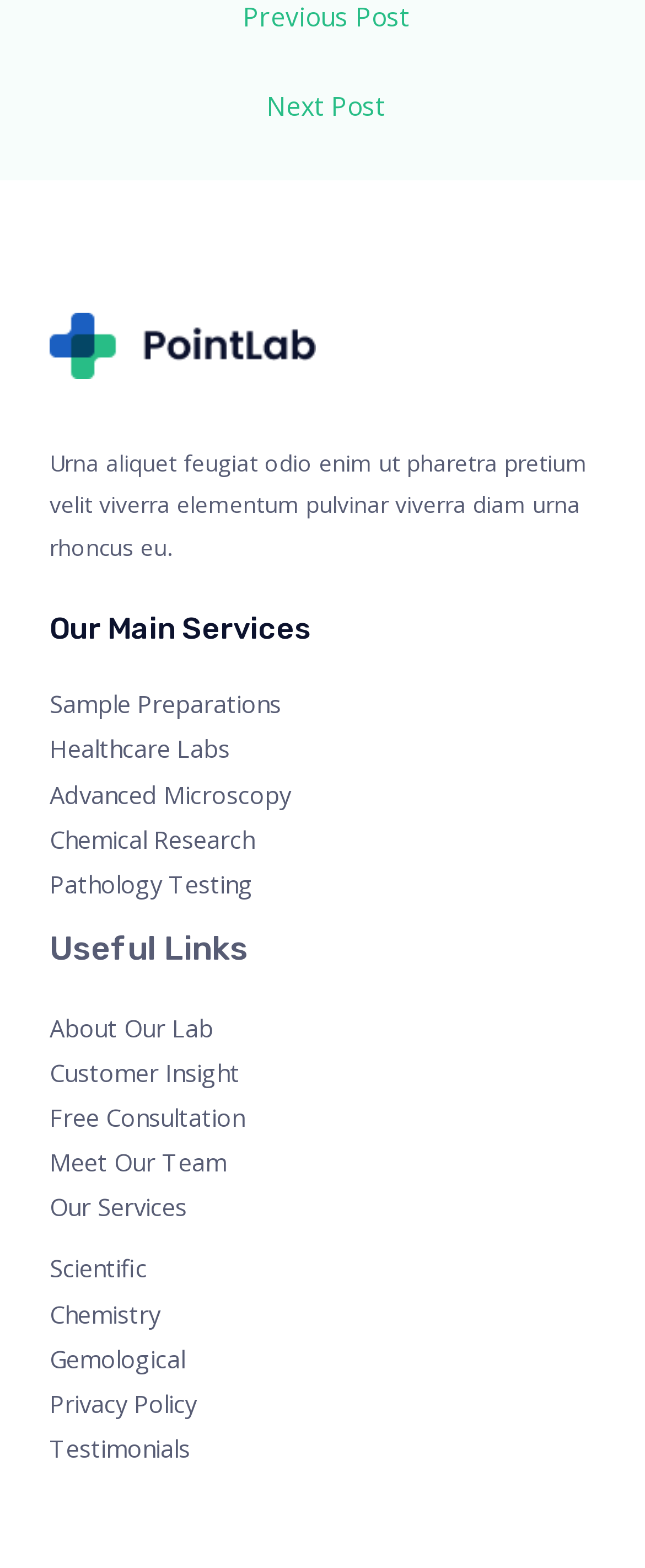Based on the element description Advanced Microscopy, identify the bounding box coordinates for the UI element. The coordinates should be in the format (top-left x, top-left y, bottom-right x, bottom-right y) and within the 0 to 1 range.

[0.077, 0.495, 0.451, 0.517]